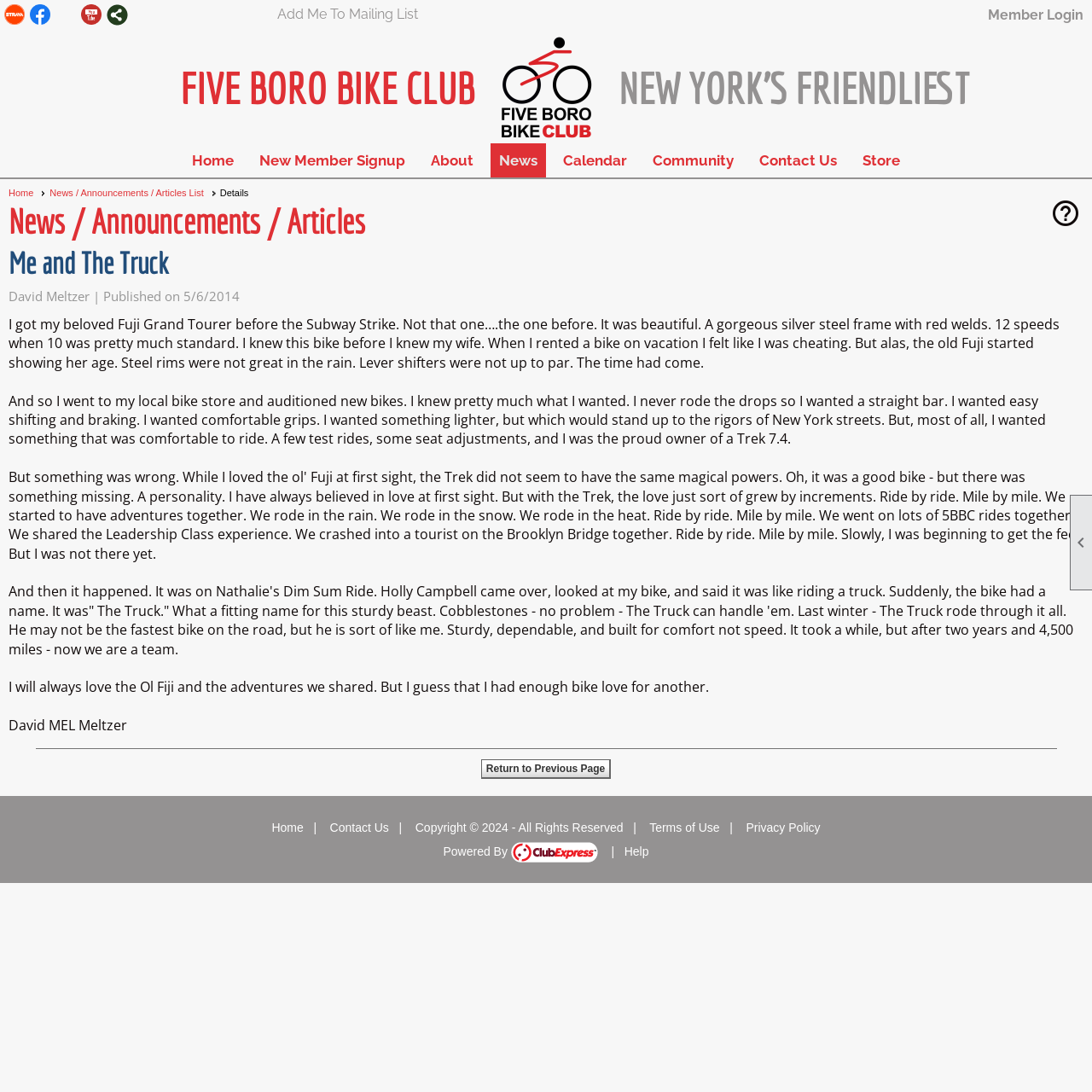Generate the text of the webpage's primary heading.

FIVE BORO BIKE CLUB